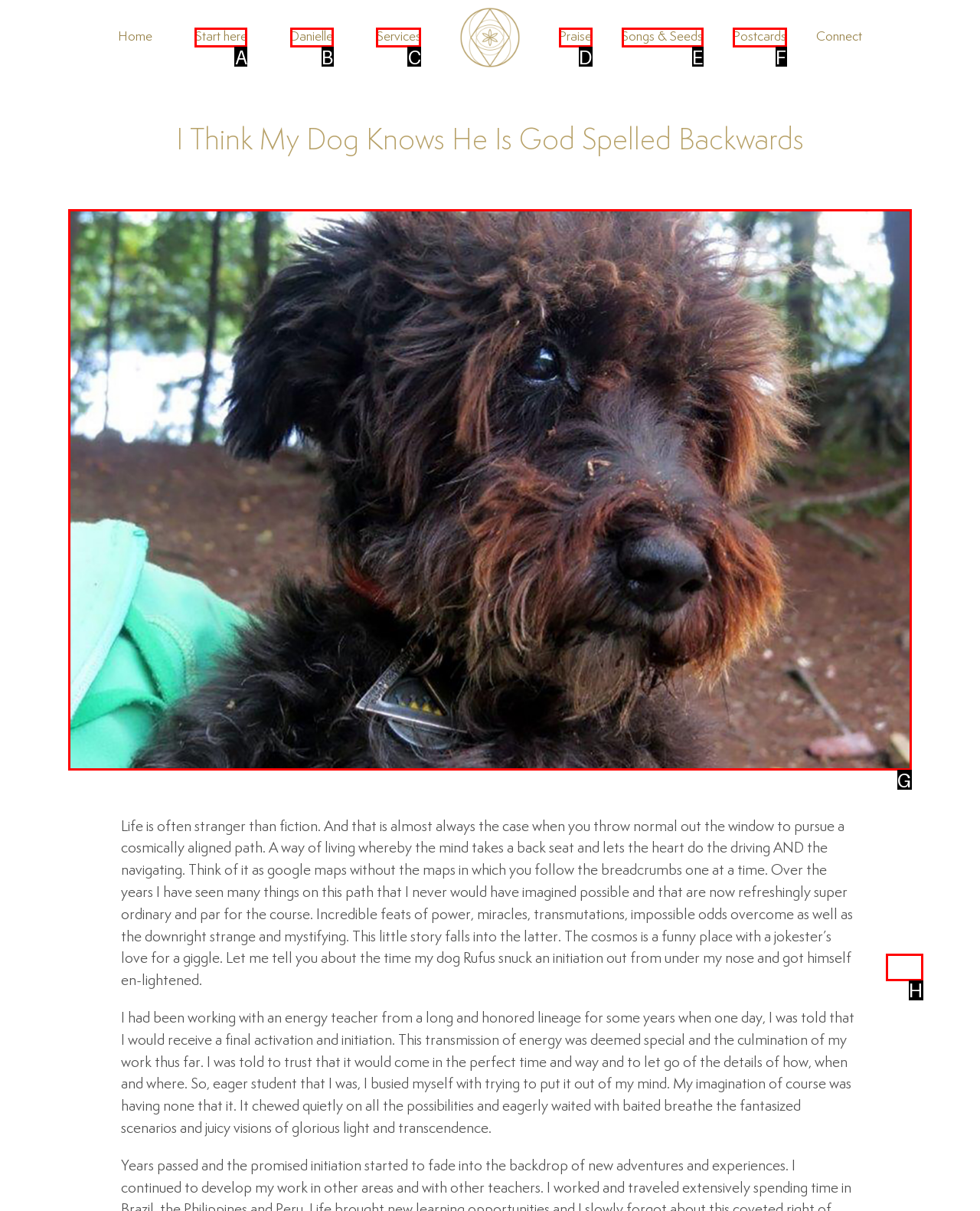Choose the letter of the option that needs to be clicked to perform the task: Read the article about Rufus camping. Answer with the letter.

G